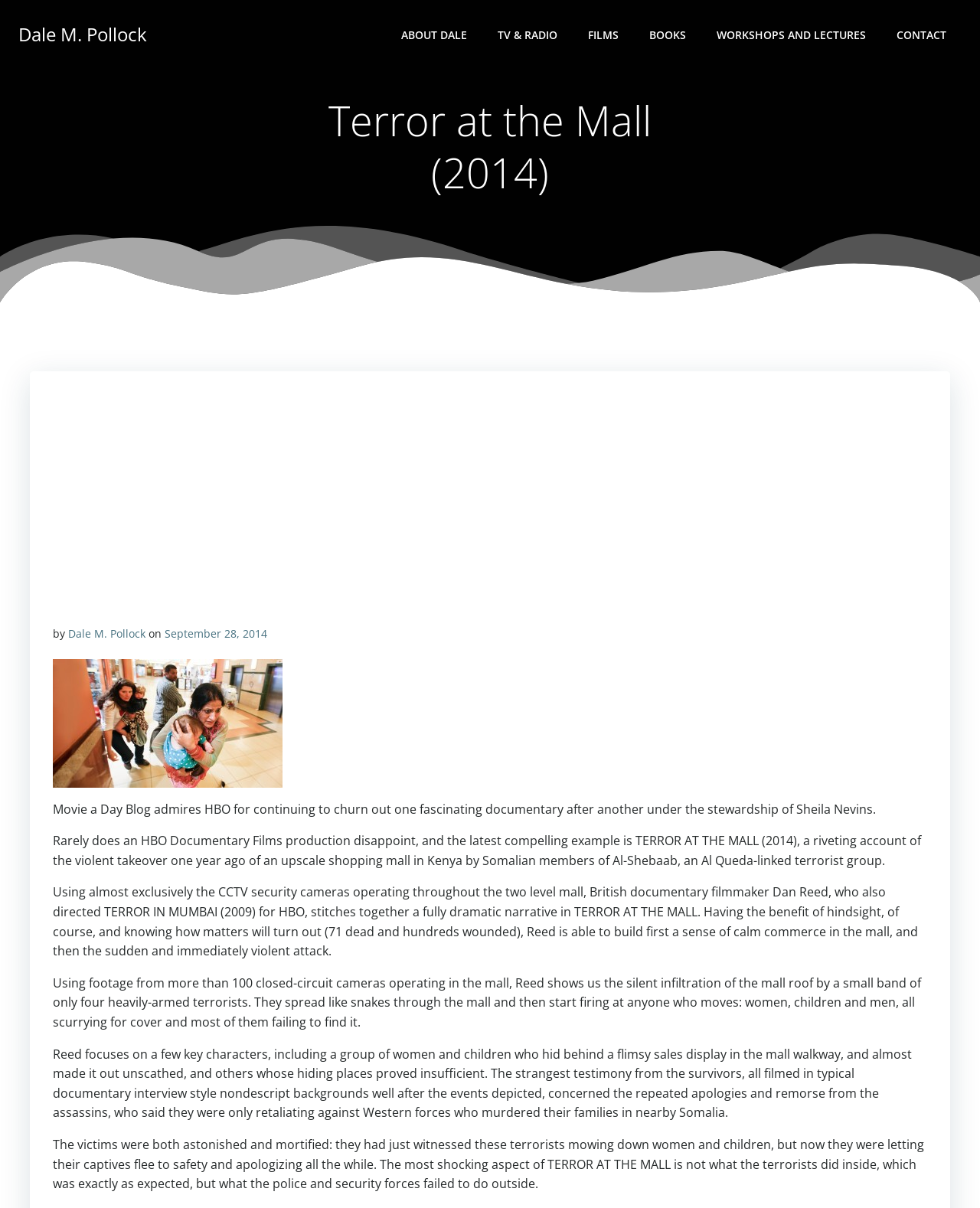Generate the title text from the webpage.

Terror at the Mall (2014)